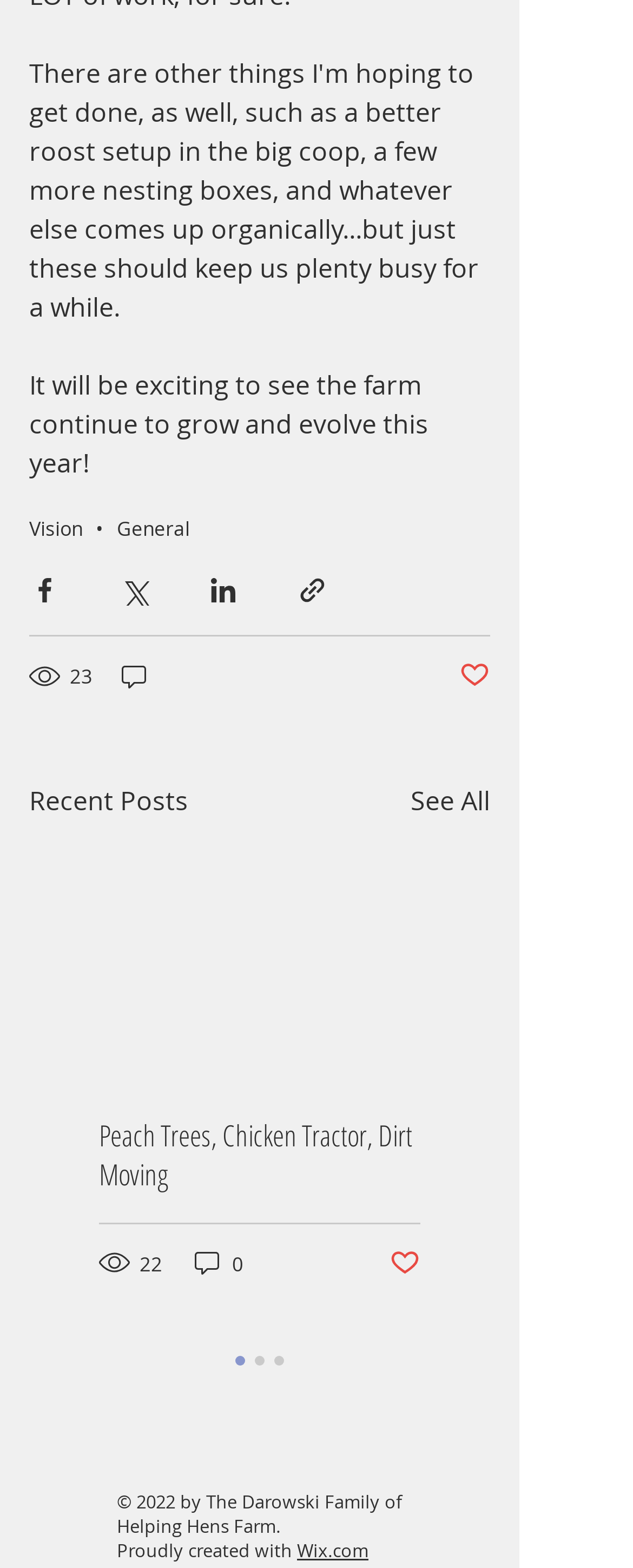Could you highlight the region that needs to be clicked to execute the instruction: "View all recent posts"?

[0.649, 0.498, 0.774, 0.523]